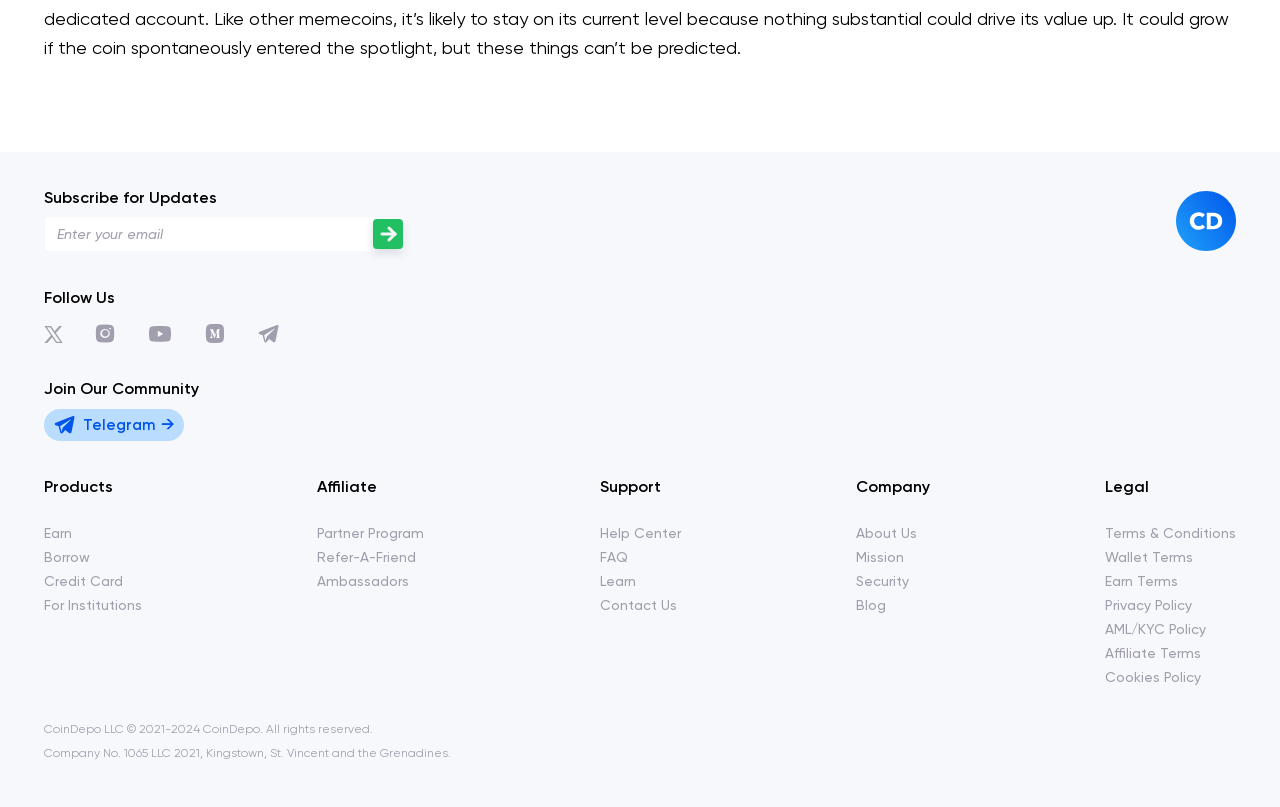Can you look at the image and give a comprehensive answer to the question:
What is the company name mentioned at the bottom of the page?

I looked at the bottom of the page and found the text 'CoinDepo LLC', which is the company name mentioned.